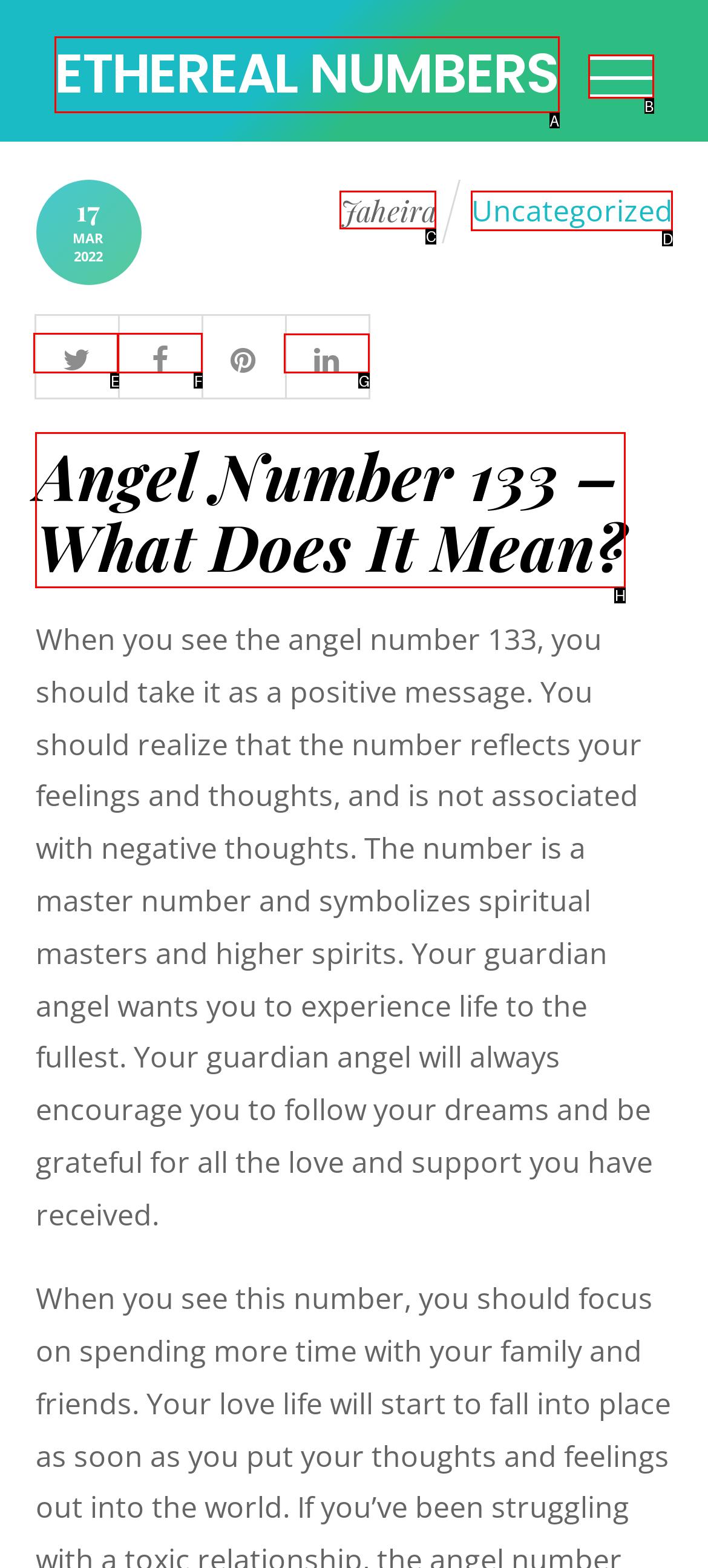Choose the letter that corresponds to the correct button to accomplish the task: share the article on social media
Reply with the letter of the correct selection only.

G